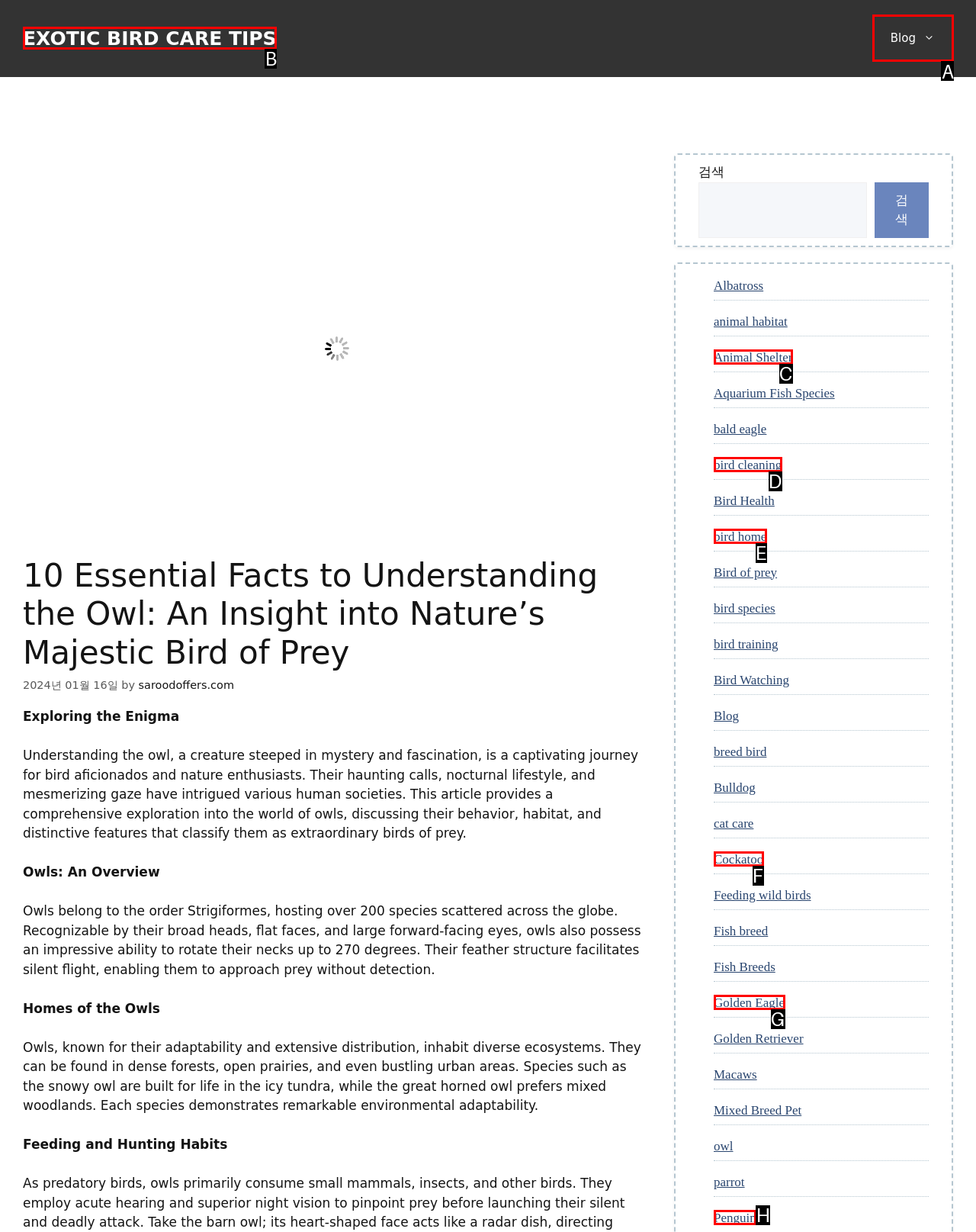Identify the HTML element to click to fulfill this task: Click the 'Blog' link
Answer with the letter from the given choices.

A